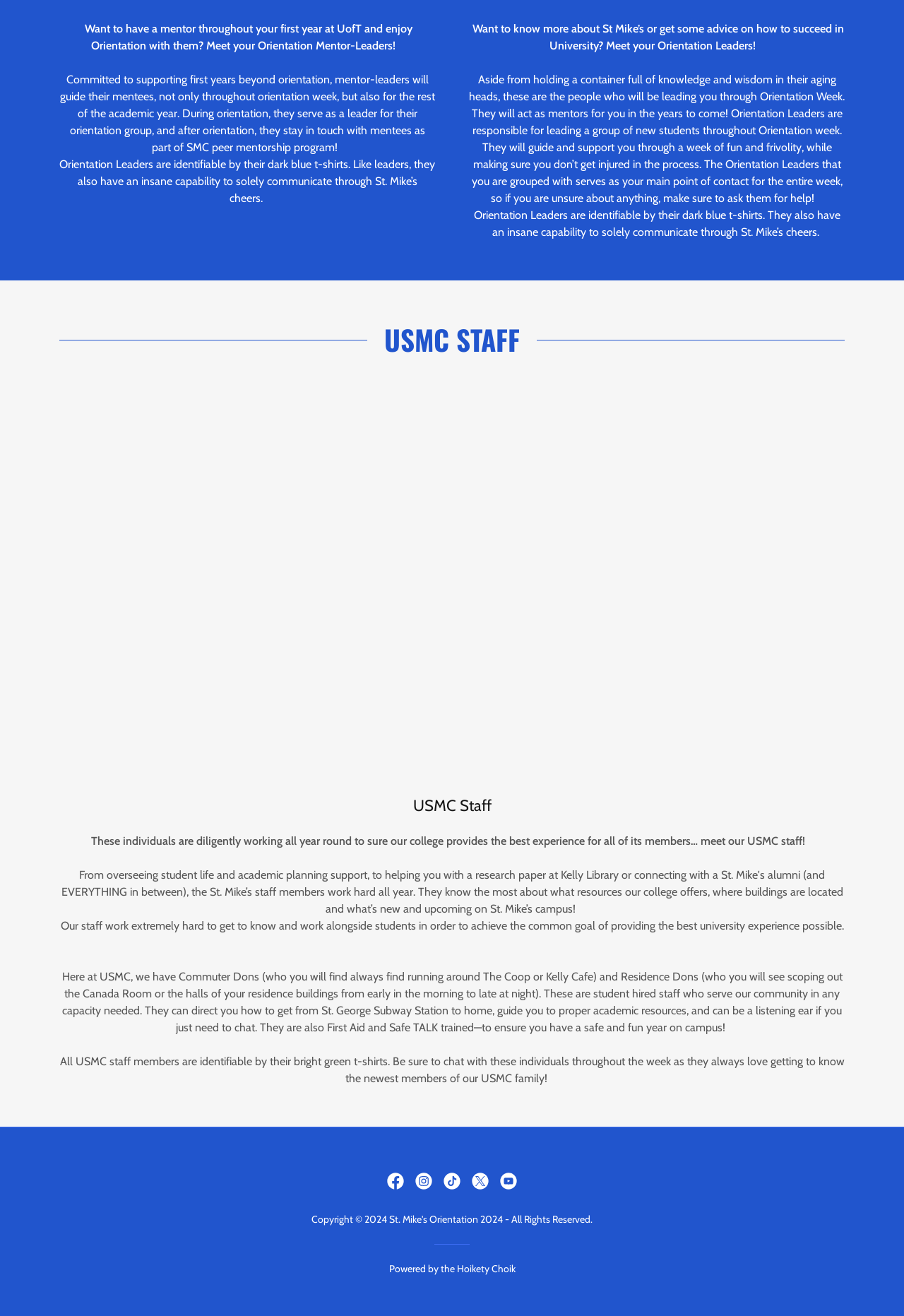Give a one-word or short-phrase answer to the following question: 
What is the role of USMC staff?

Provide best university experience